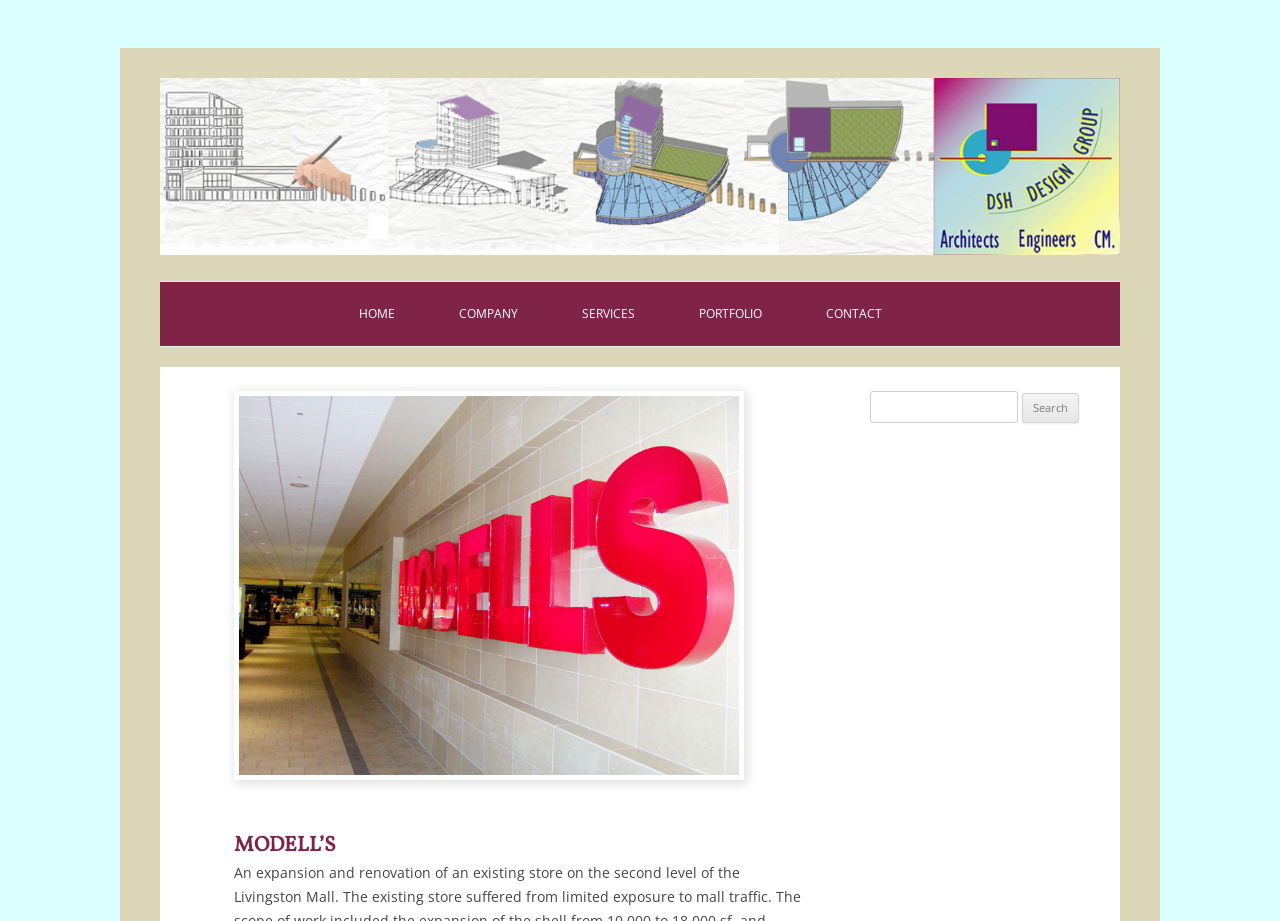Indicate the bounding box coordinates of the element that needs to be clicked to satisfy the following instruction: "View the 'MODELL’S' project". The coordinates should be four float numbers between 0 and 1, i.e., [left, top, right, bottom].

[0.183, 0.901, 0.632, 0.935]